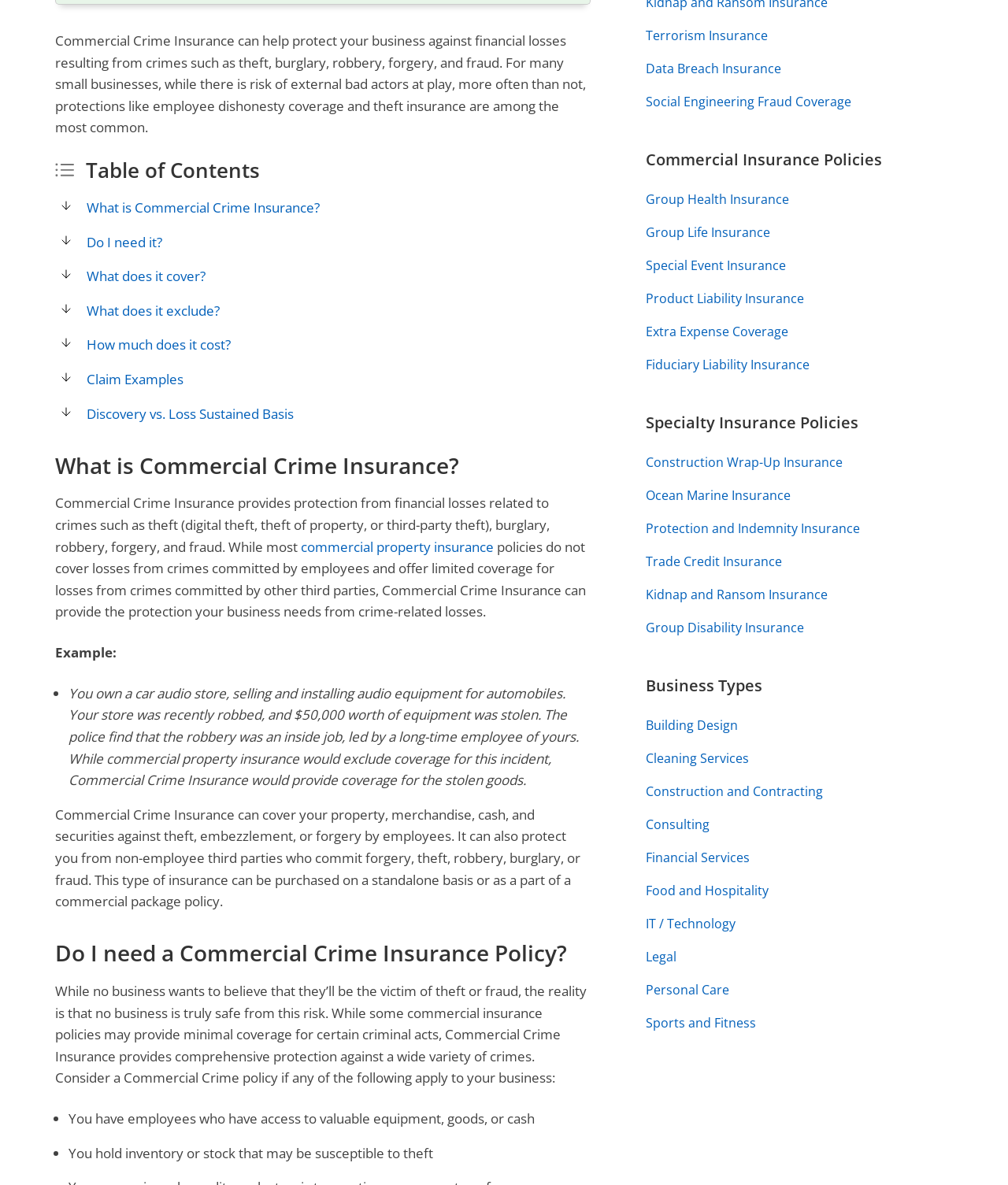Locate the bounding box of the UI element based on this description: "Terrorism Insurance". Provide four float numbers between 0 and 1 as [left, top, right, bottom].

[0.641, 0.022, 0.762, 0.037]